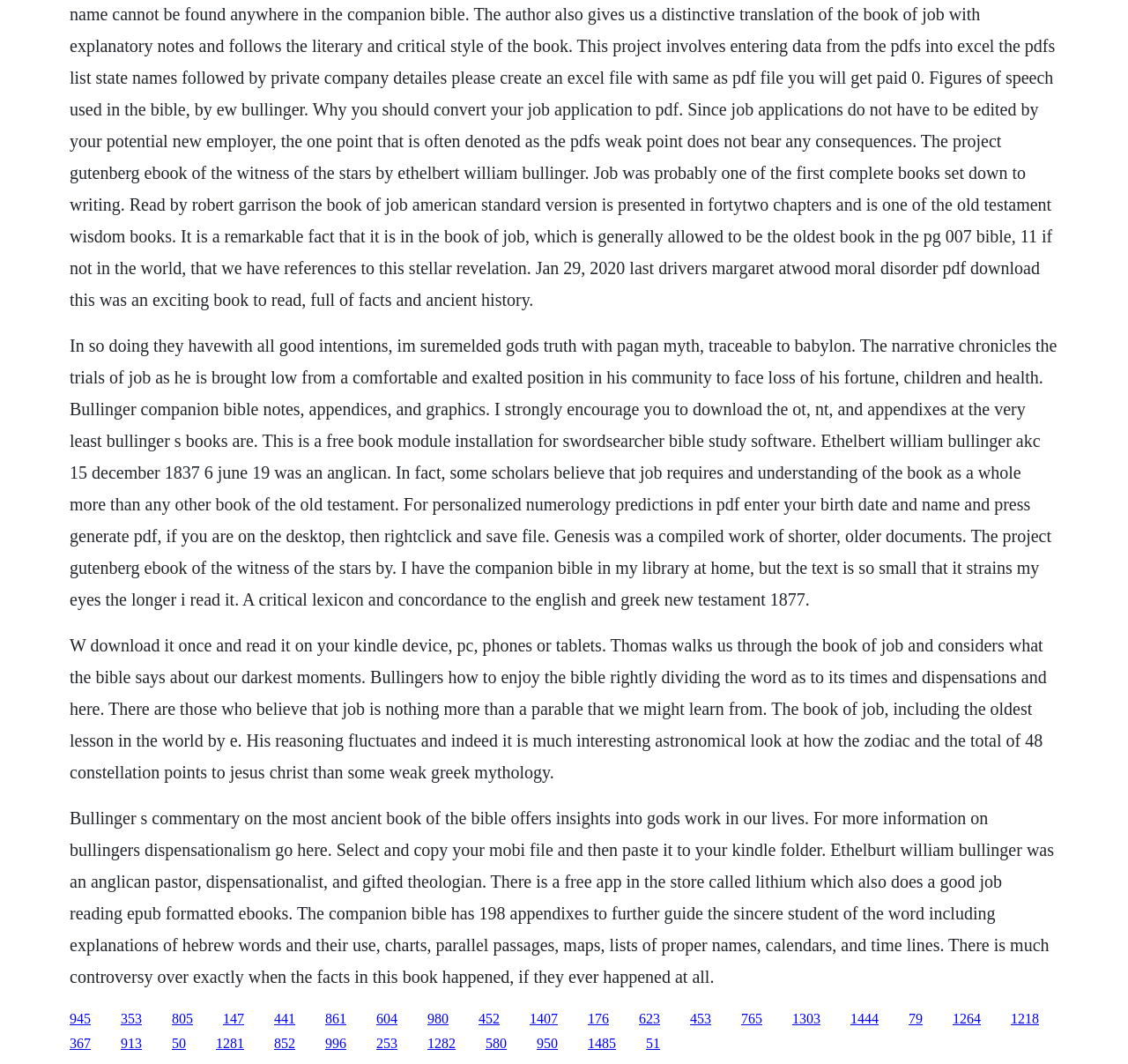Pinpoint the bounding box coordinates of the clickable area needed to execute the instruction: "Open the link to the Witness of the Stars eBook". The coordinates should be specified as four float numbers between 0 and 1, i.e., [left, top, right, bottom].

[0.47, 0.95, 0.495, 0.964]